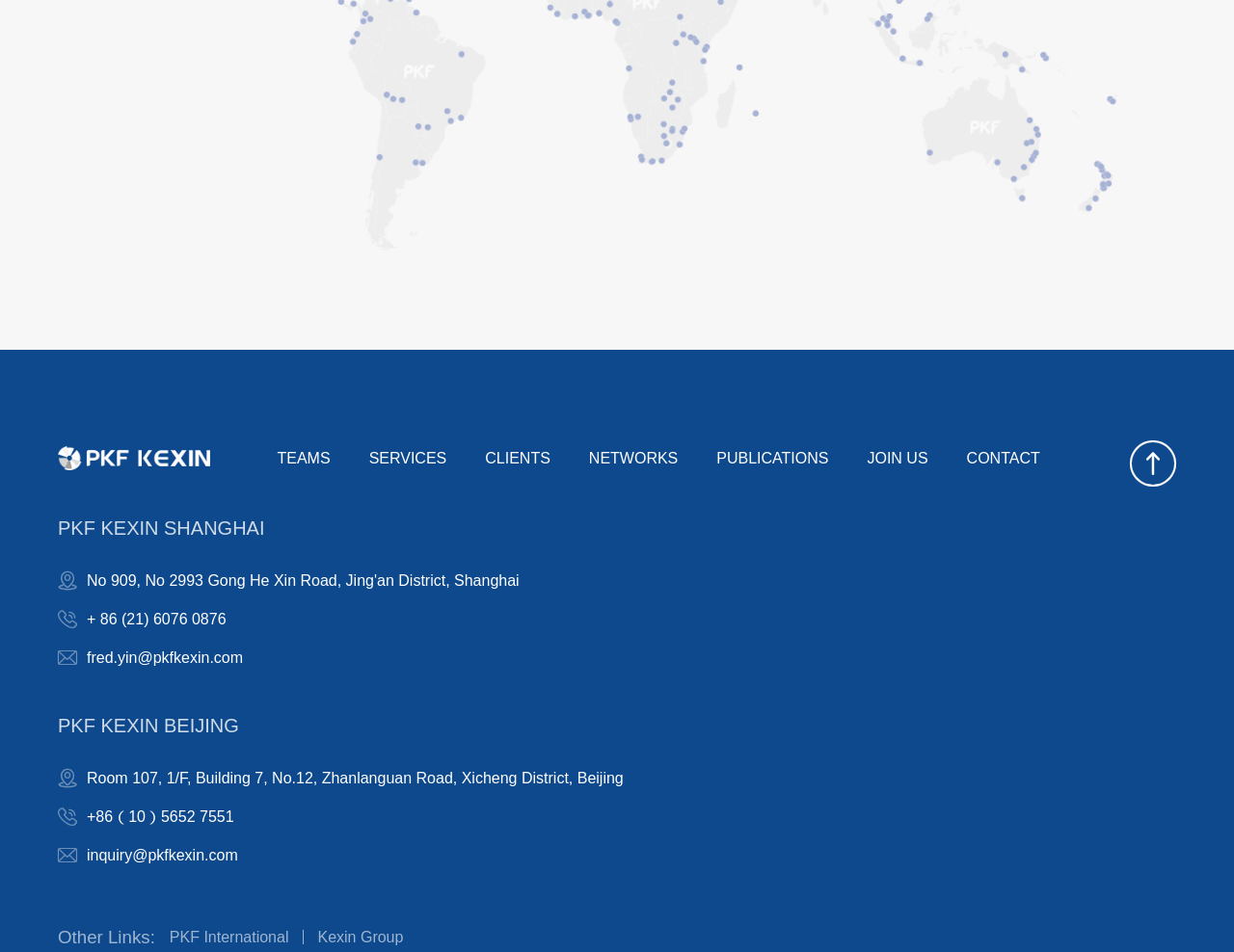How many offices are listed on the webpage?
Using the visual information from the image, give a one-word or short-phrase answer.

2